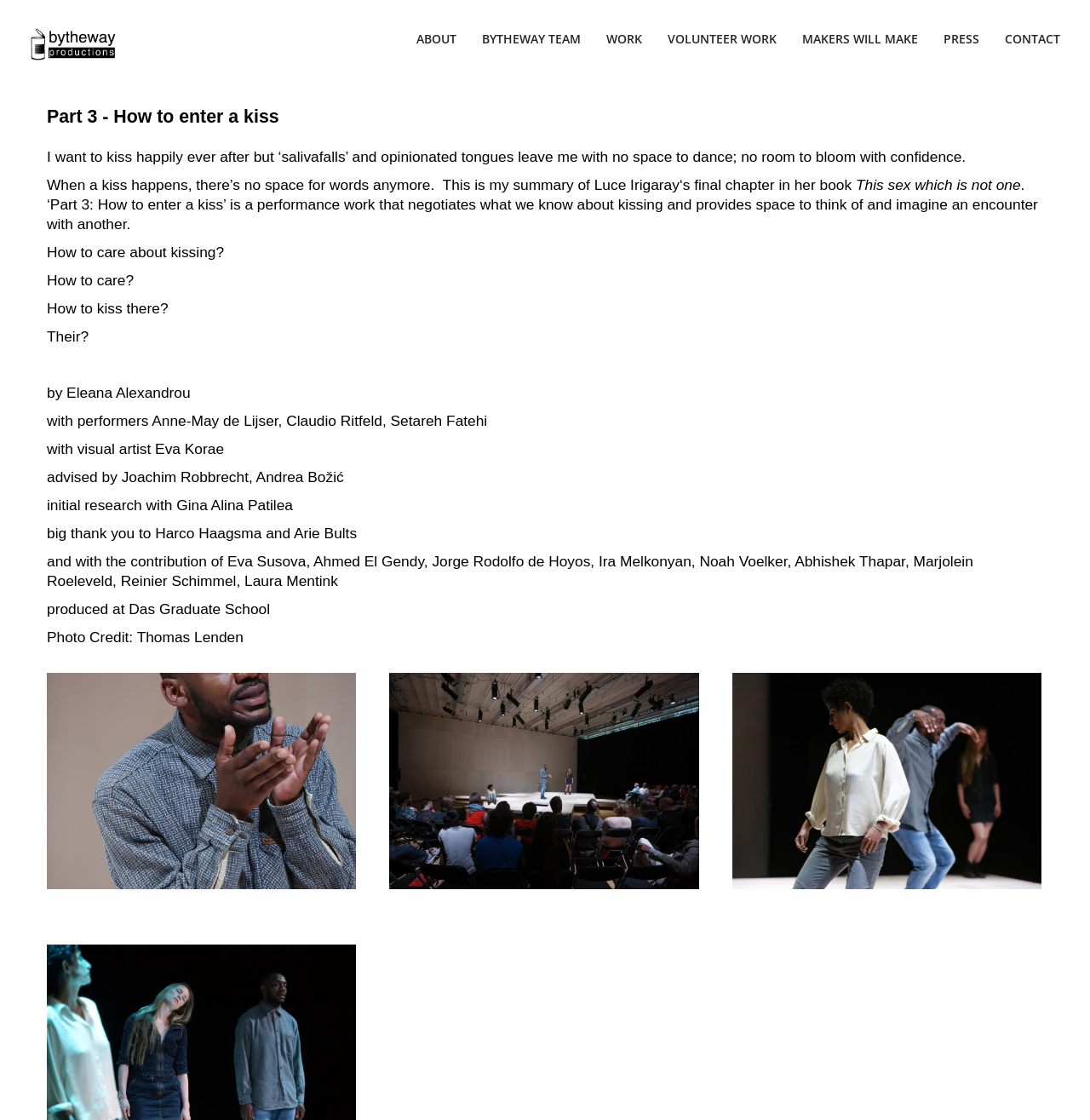Please locate the bounding box coordinates of the element that should be clicked to complete the given instruction: "View the first image".

[0.043, 0.601, 0.327, 0.794]